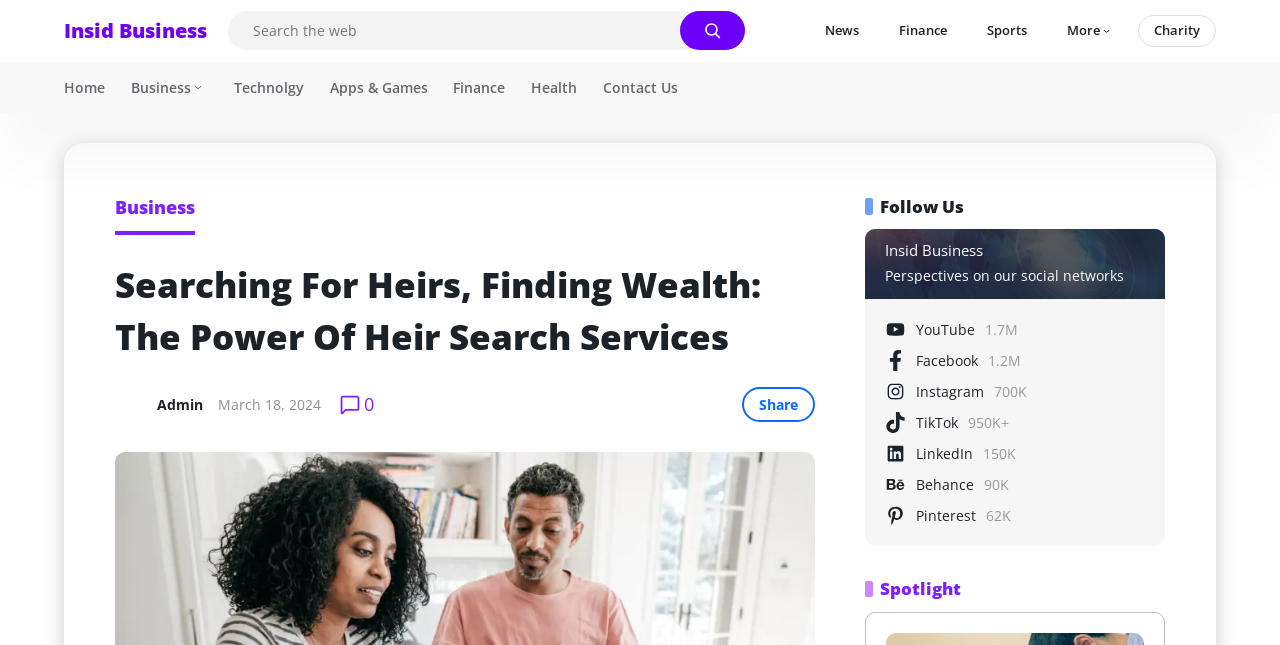Specify the bounding box coordinates of the area that needs to be clicked to achieve the following instruction: "Share".

[0.58, 0.6, 0.637, 0.655]